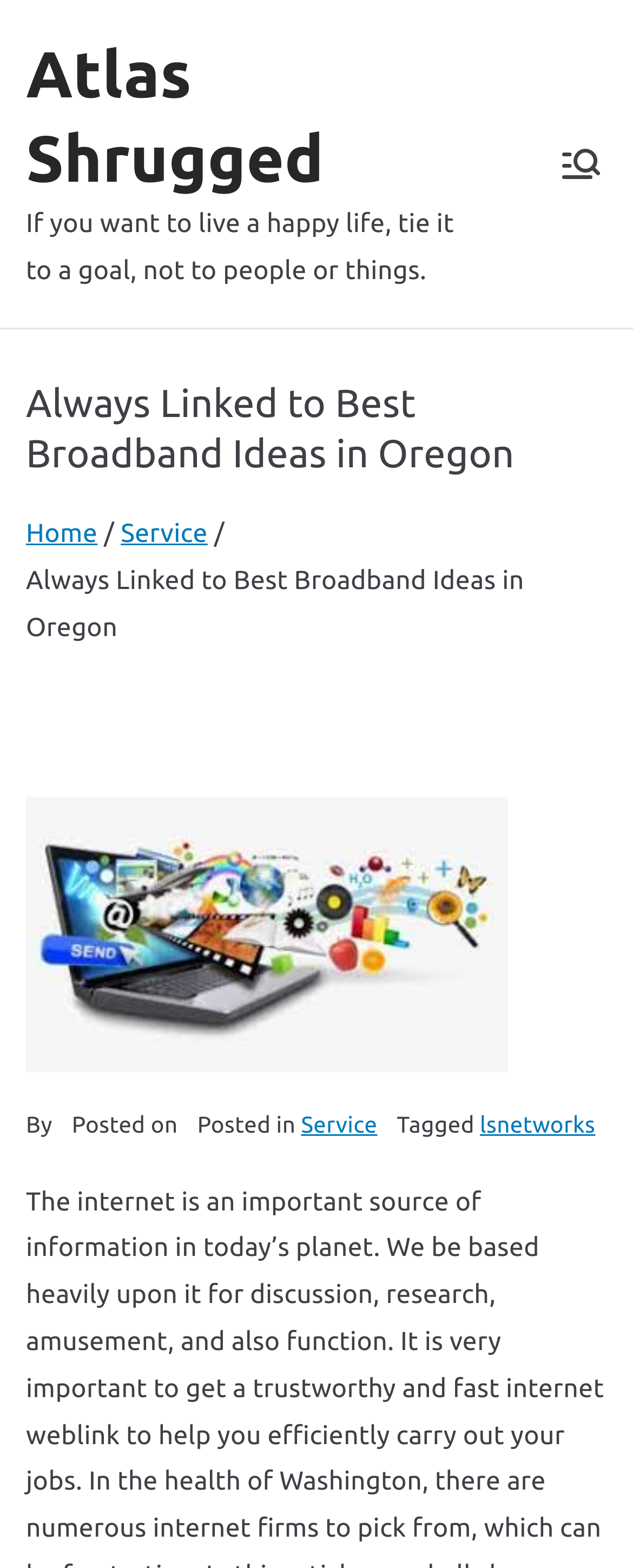Give a full account of the webpage's elements and their arrangement.

The webpage appears to be a blog post or article page. At the top, there is a link titled "Atlas Shrugged" positioned near the left edge of the page. Below this link, there is a quote "If you want to live a happy life, tie it to a goal, not to people or things." 

To the right of the quote, there is a button labeled "Primary Menu" with an accompanying image. On the left side of the page, there is a heading that reads "Always Linked to Best Broadband Ideas in Oregon". Below this heading, there is a navigation section labeled "Breadcrumbs" that contains three links: "Home", "Service", and another instance of "Always Linked to Best Broadband Ideas in Oregon". 

Further down the page, there are several lines of text that appear to be metadata for the article, including the author ("By"), the date posted ("Posted on"), the category ("Posted in"), a link to the "Service" category, and a tag ("Tagged lsnetworks").